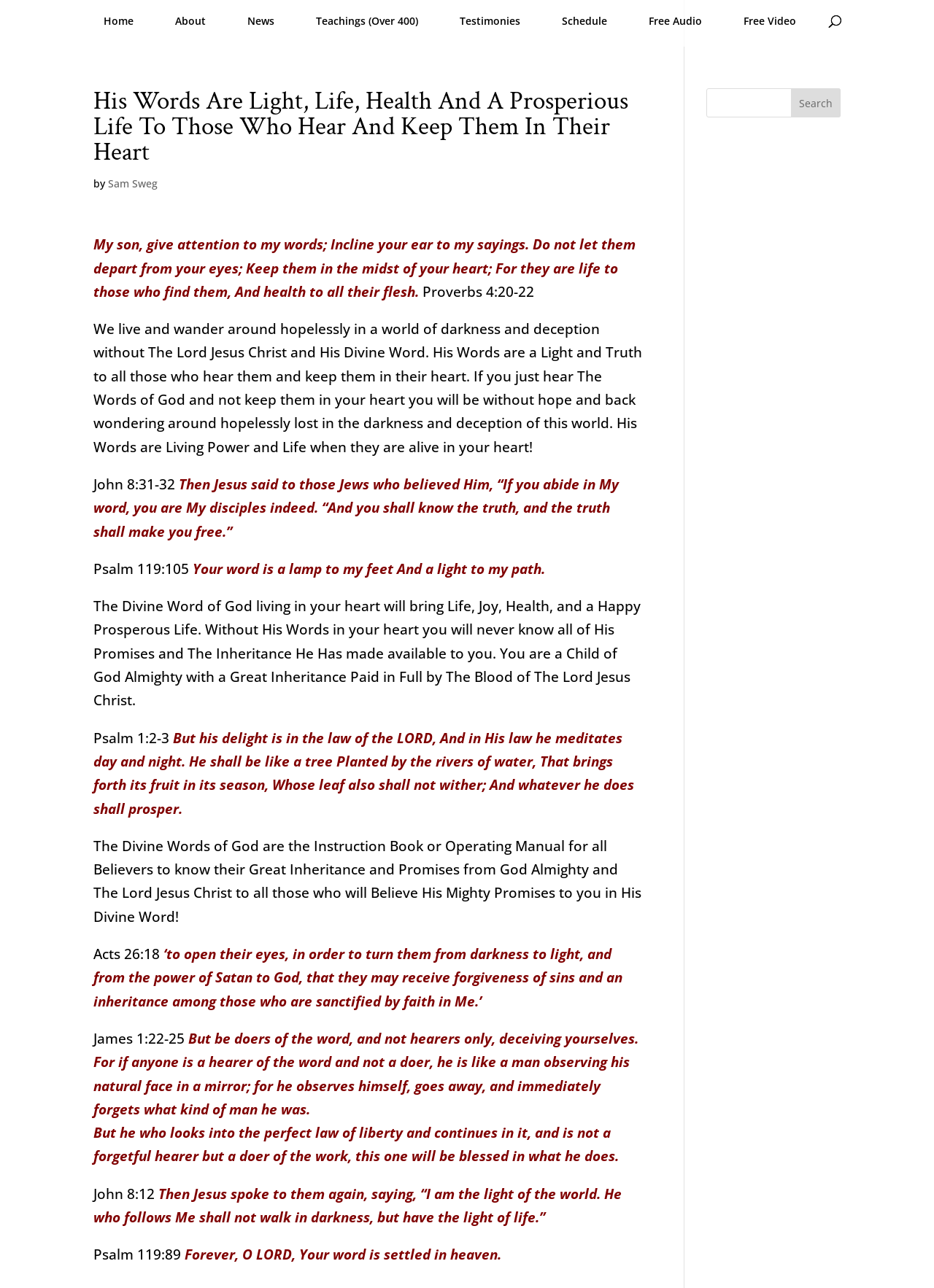Determine the bounding box for the described HTML element: "Teachings (Over 400)". Ensure the coordinates are four float numbers between 0 and 1 in the format [left, top, right, bottom].

[0.327, 0.007, 0.459, 0.036]